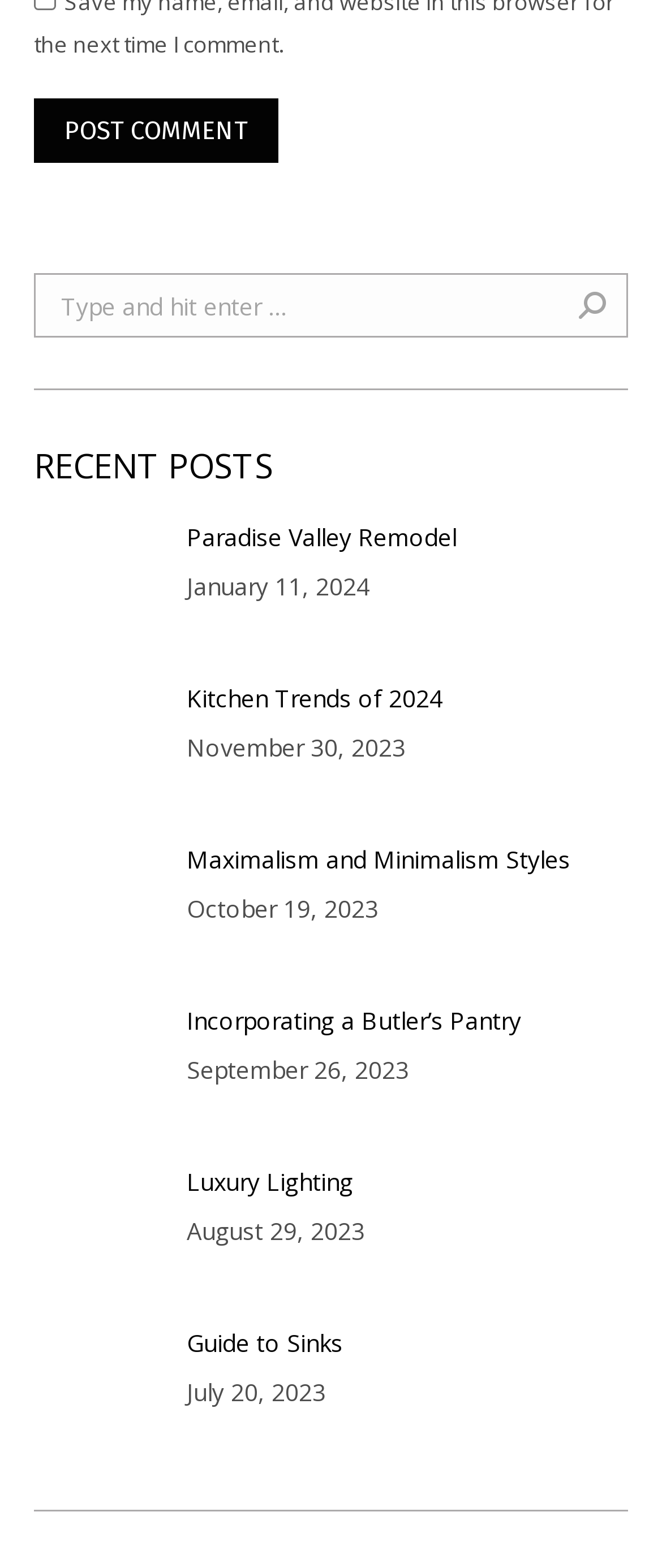Given the element description, predict the bounding box coordinates in the format (top-left x, top-left y, bottom-right x, bottom-right y). Make sure all values are between 0 and 1. Here is the element description: parent_node: Search: value="Go!"

[0.818, 0.174, 0.921, 0.215]